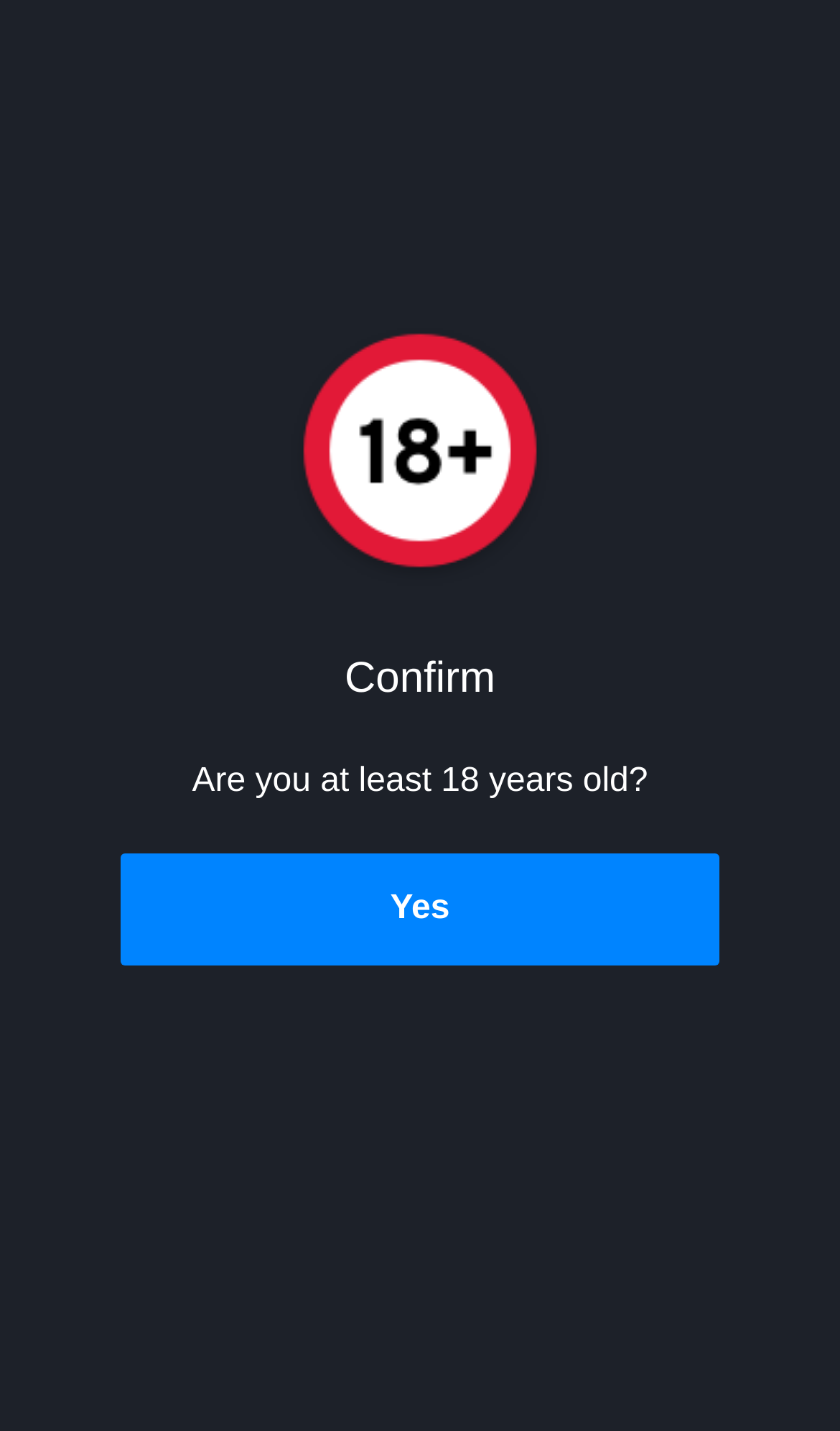Is the webpage asking for user input?
Please provide a comprehensive answer to the question based on the webpage screenshot.

The webpage has a question 'Are you at least 18 years old?' and a 'Yes' button, which suggests that the webpage is asking for user input to confirm their age.